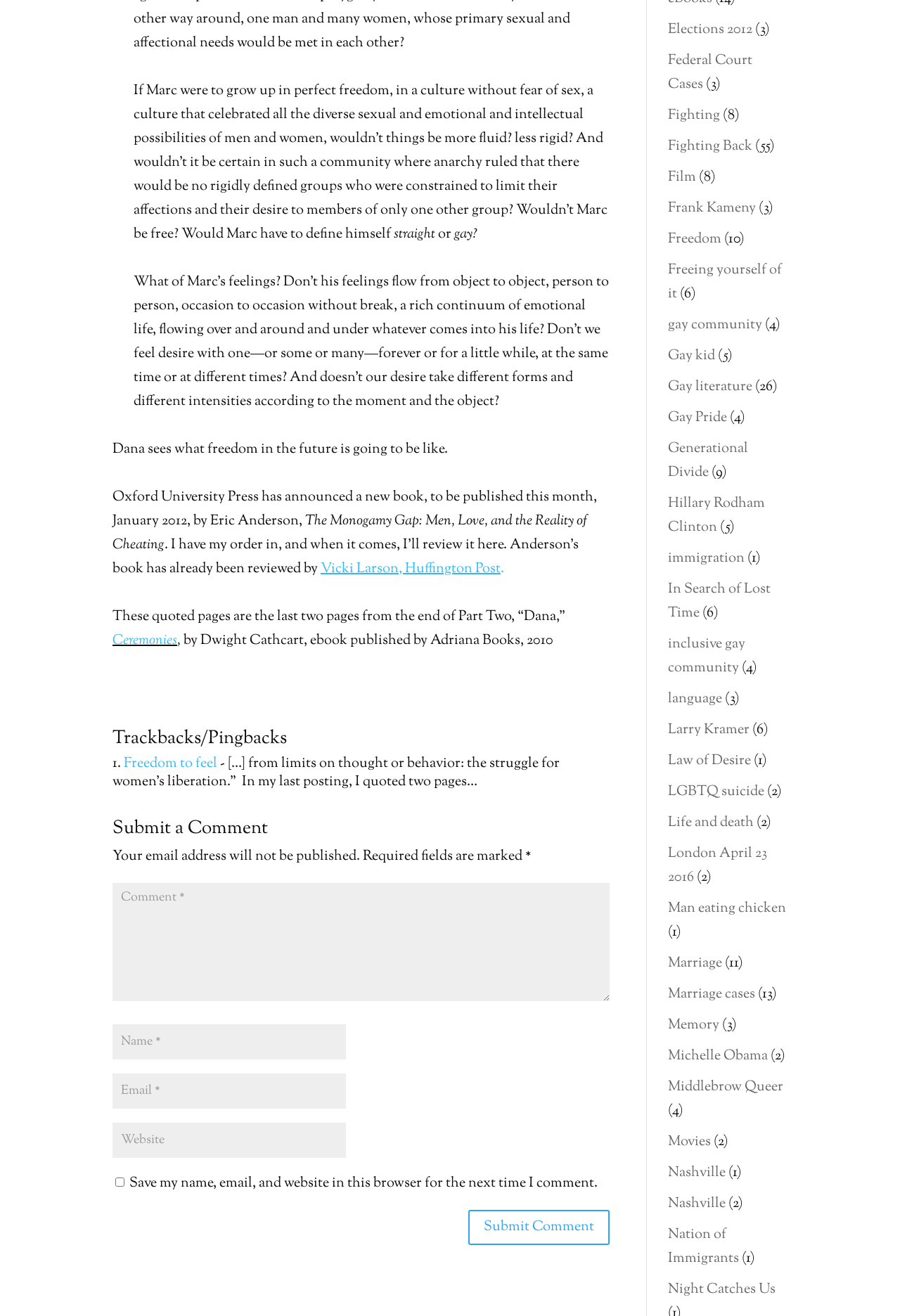Find the bounding box coordinates of the clickable area that will achieve the following instruction: "Click the 'Ceremonies' link".

[0.125, 0.479, 0.197, 0.495]